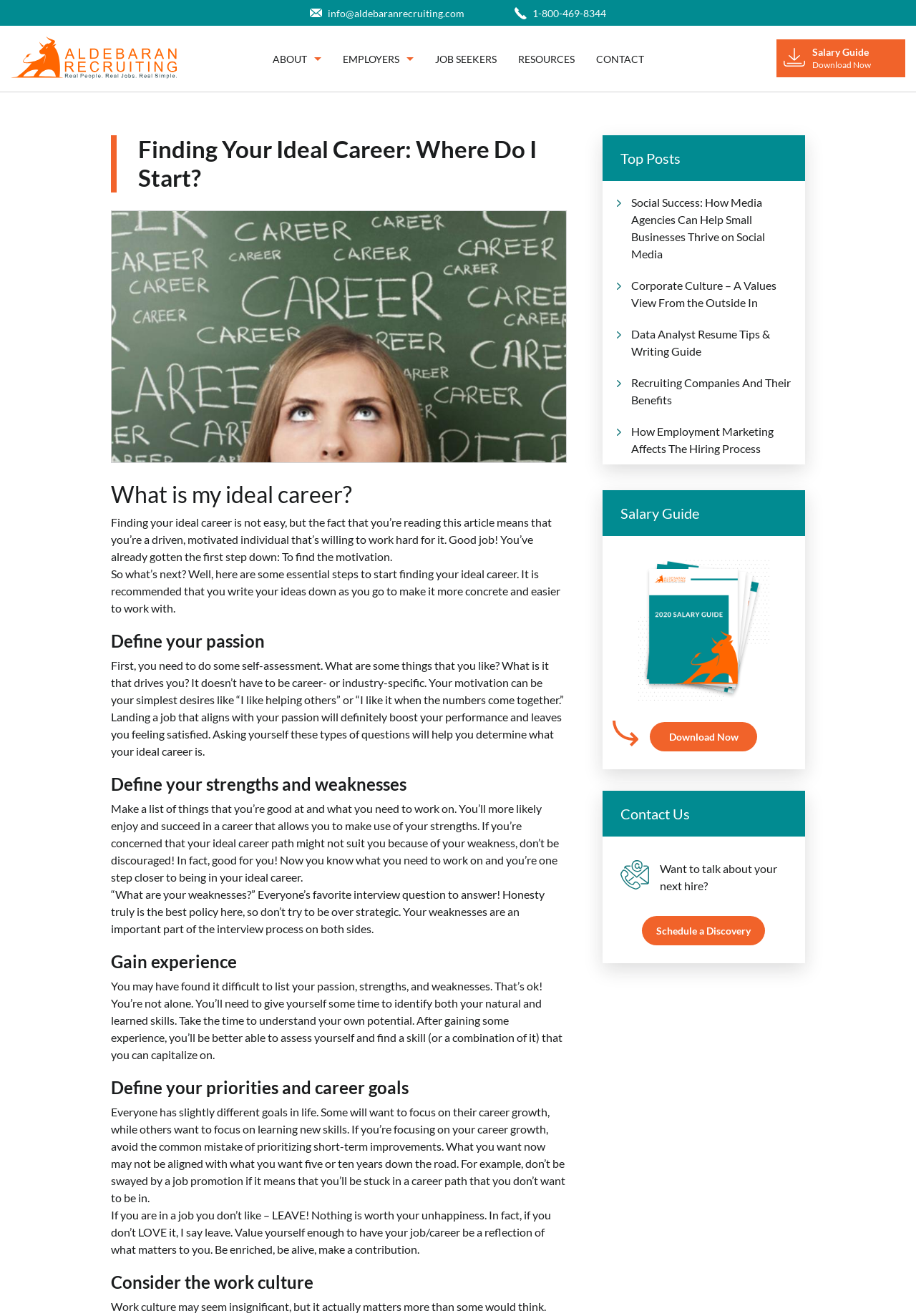Locate the UI element described by Job Seekers and provide its bounding box coordinates. Use the format (top-left x, top-left y, bottom-right x, bottom-right y) with all values as floating point numbers between 0 and 1.

[0.475, 0.02, 0.542, 0.069]